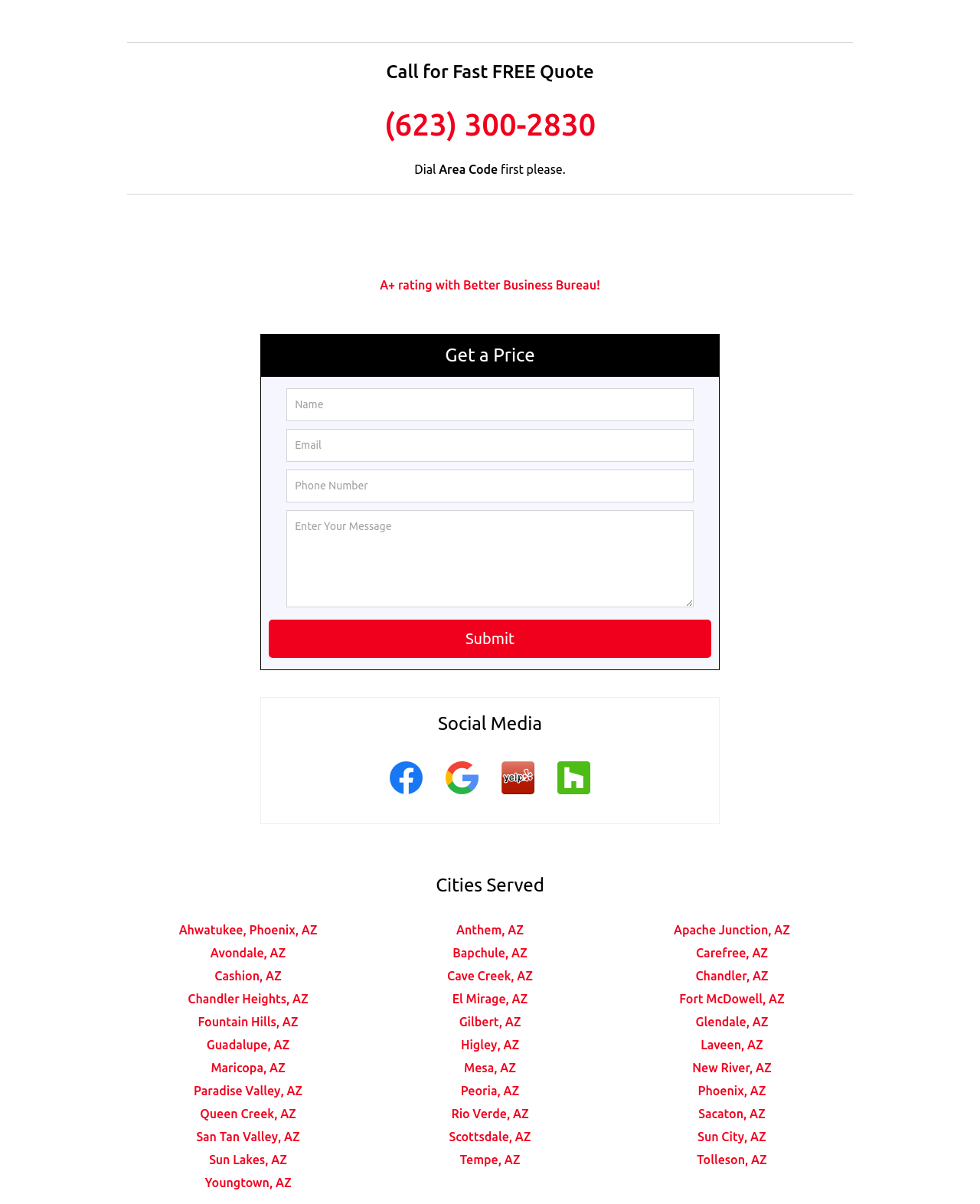Please specify the bounding box coordinates of the element that should be clicked to execute the given instruction: 'Visit Facebook page'. Ensure the coordinates are four float numbers between 0 and 1, expressed as [left, top, right, bottom].

[0.386, 0.654, 0.443, 0.669]